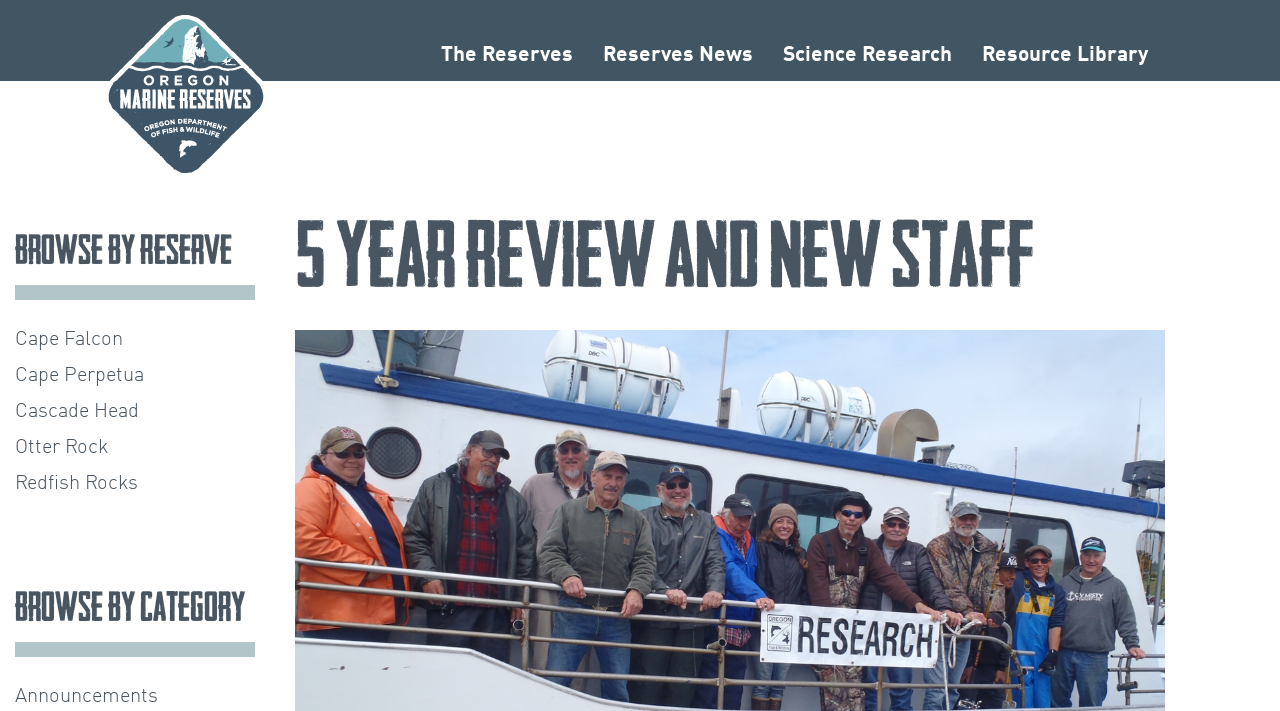How many marine reserves are listed?
Answer the question with as much detail as you can, using the image as a reference.

I can see five links under the 'Browse by Reserve' heading, which are Cape Falcon, Cape Perpetua, Cascade Head, Otter Rock, and Redfish Rocks, indicating that there are five marine reserves listed.